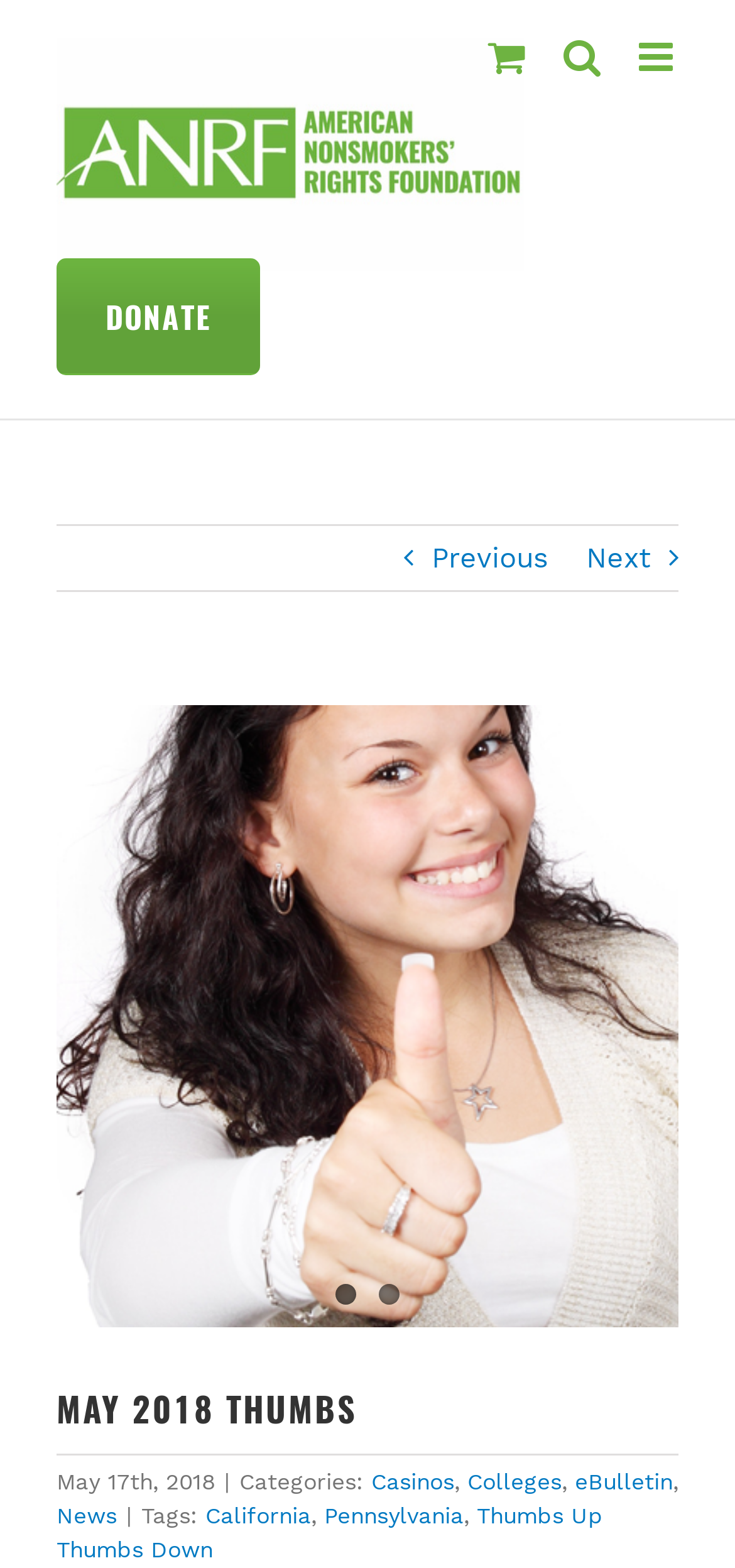Highlight the bounding box coordinates of the element you need to click to perform the following instruction: "Go to the California page."

[0.279, 0.958, 0.423, 0.975]